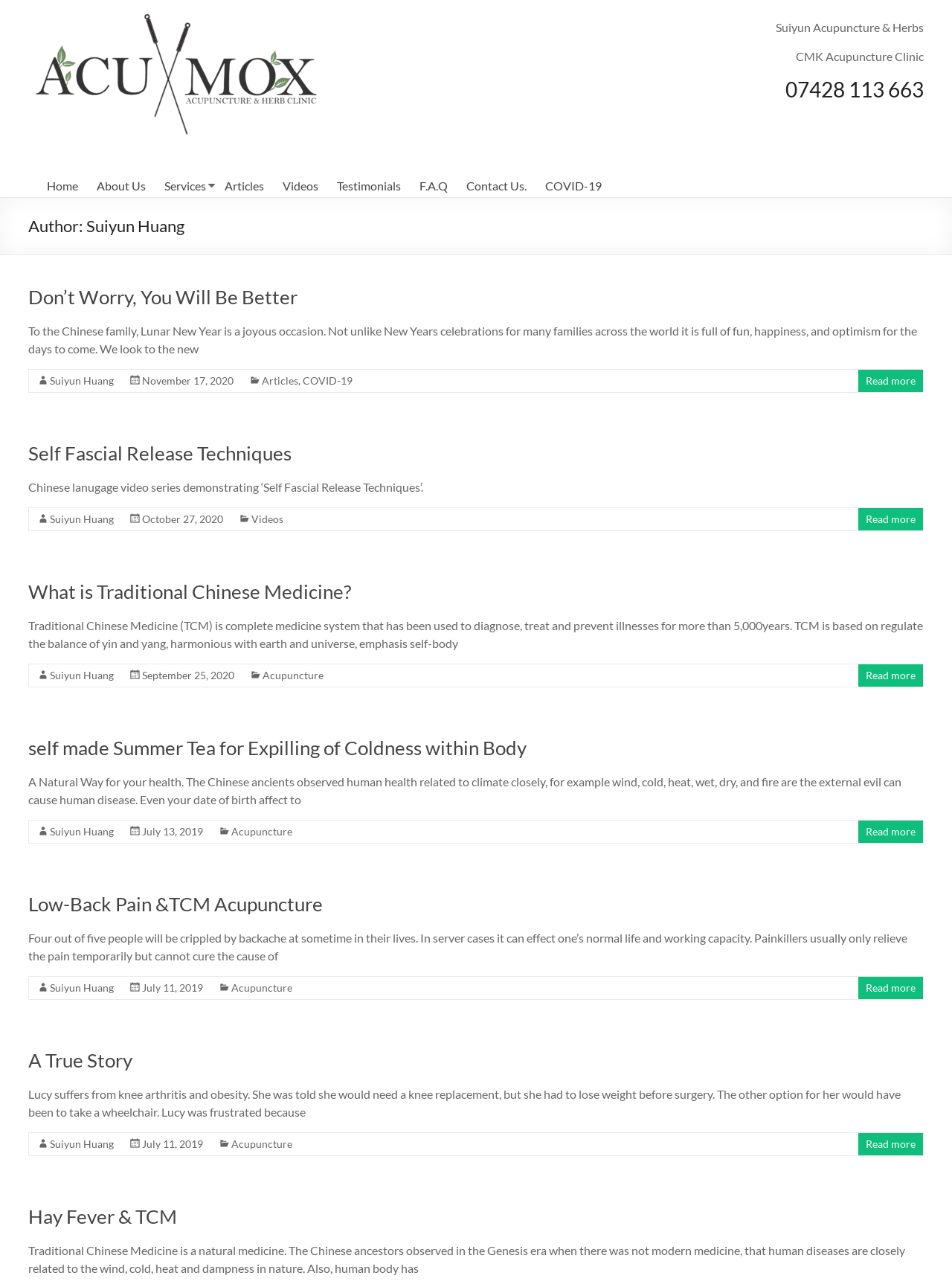Provide your answer in one word or a succinct phrase for the question: 
What is the topic of the first article?

Don’t Worry, You Will Be Better